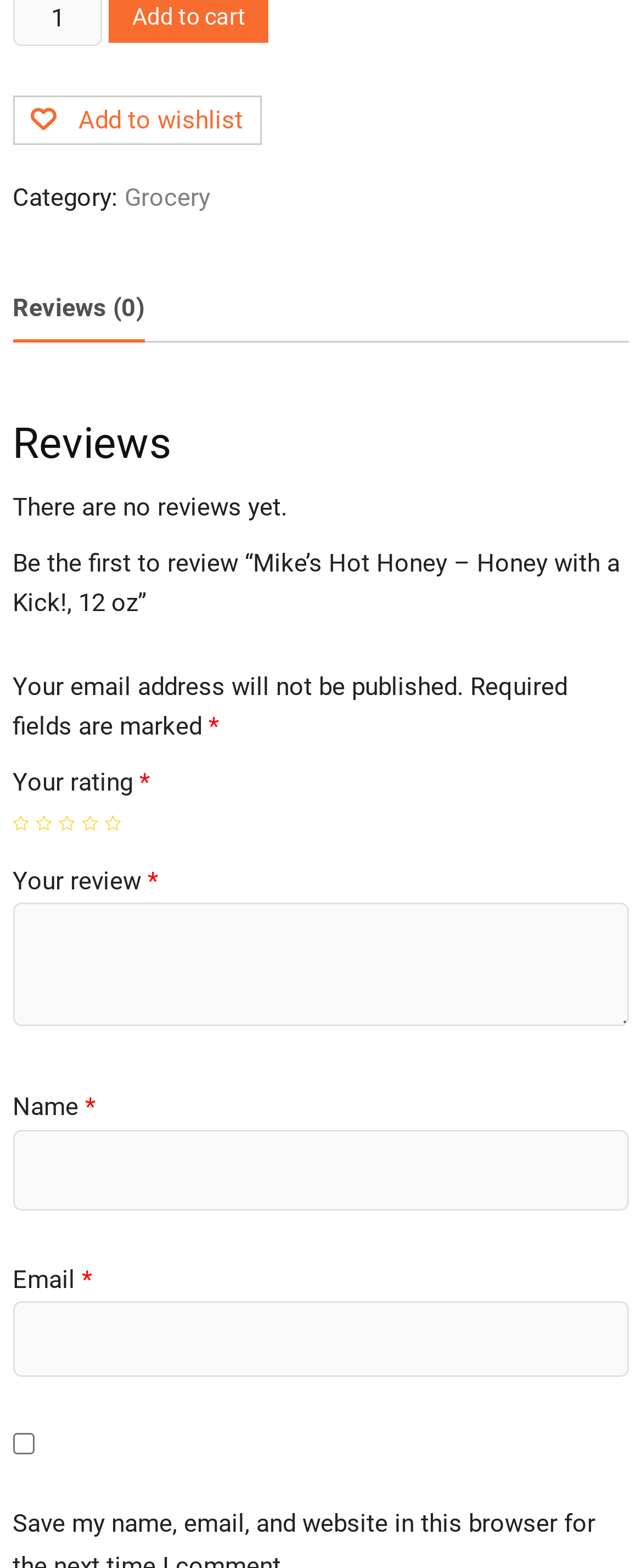Provide the bounding box coordinates of the HTML element described as: "parent_node: Your review * name="comment"". The bounding box coordinates should be four float numbers between 0 and 1, i.e., [left, top, right, bottom].

[0.02, 0.576, 0.98, 0.655]